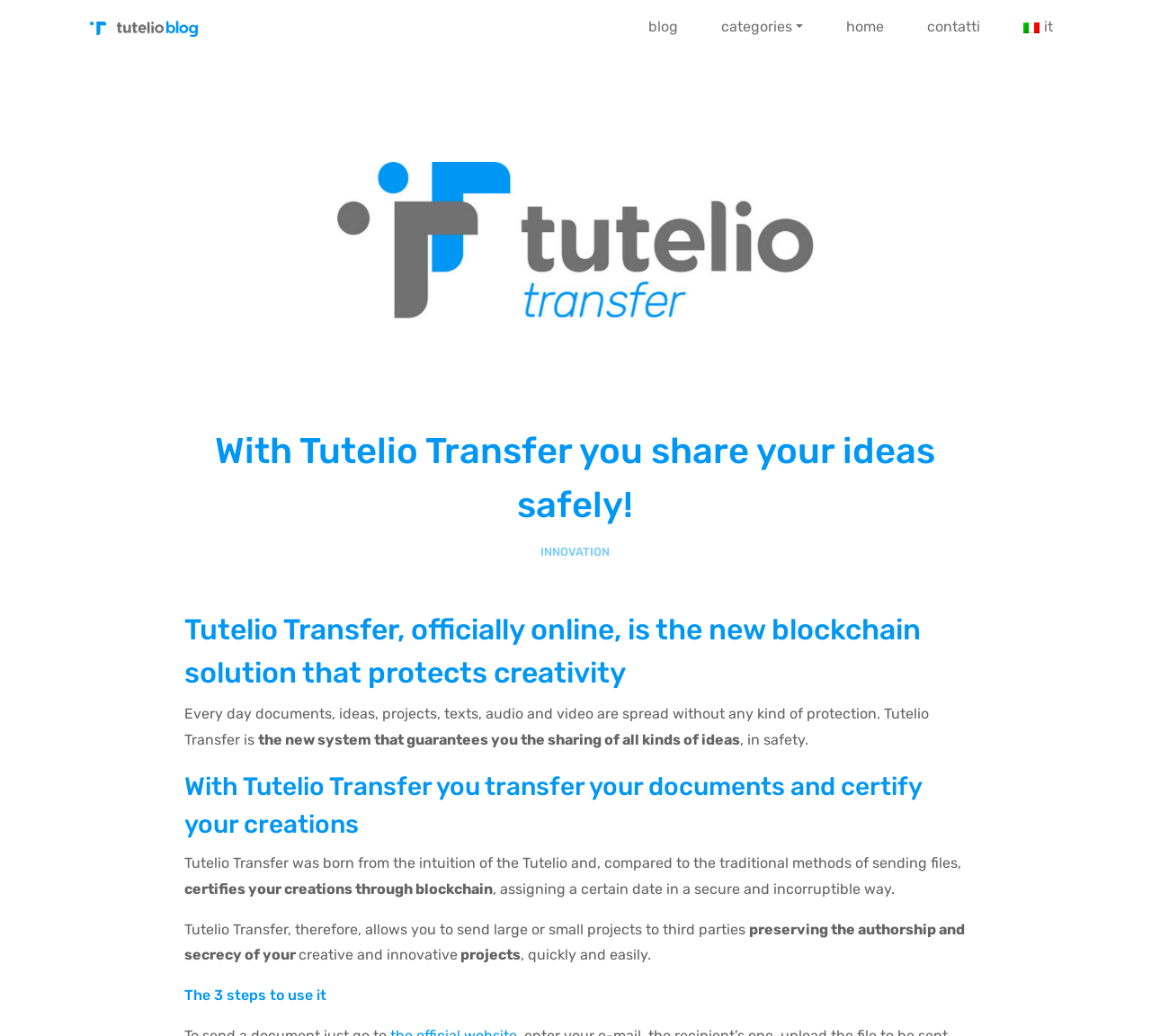Generate the text content of the main heading of the webpage.

With Tutelio Transfer you share your ideas safely!